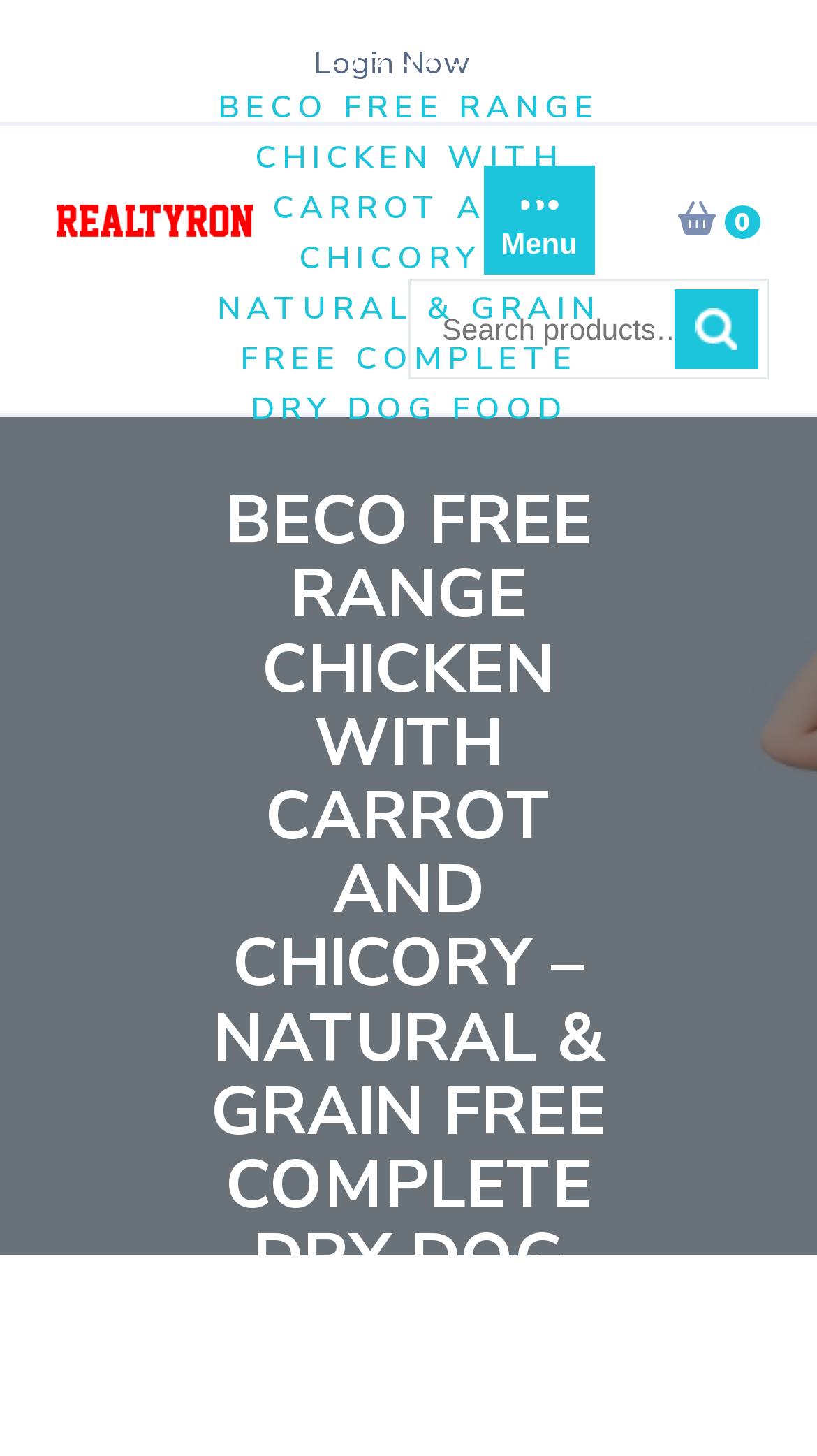Please identify the bounding box coordinates of the area that needs to be clicked to fulfill the following instruction: "Click on the Menu button."

[0.592, 0.113, 0.727, 0.188]